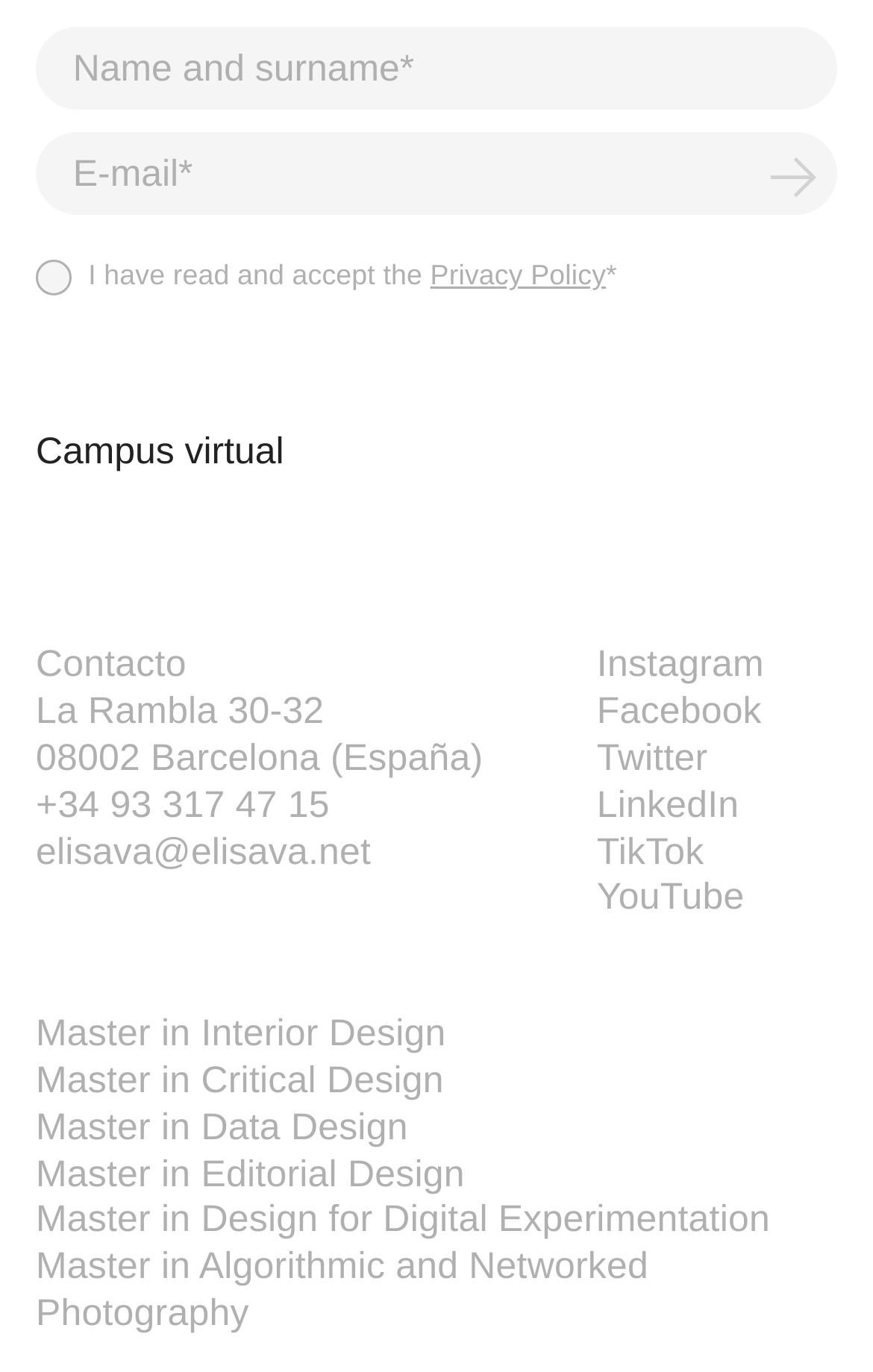Find the bounding box coordinates for the HTML element described in this sentence: "New Look for Website". Provide the coordinates as four float numbers between 0 and 1, in the format [left, top, right, bottom].

None